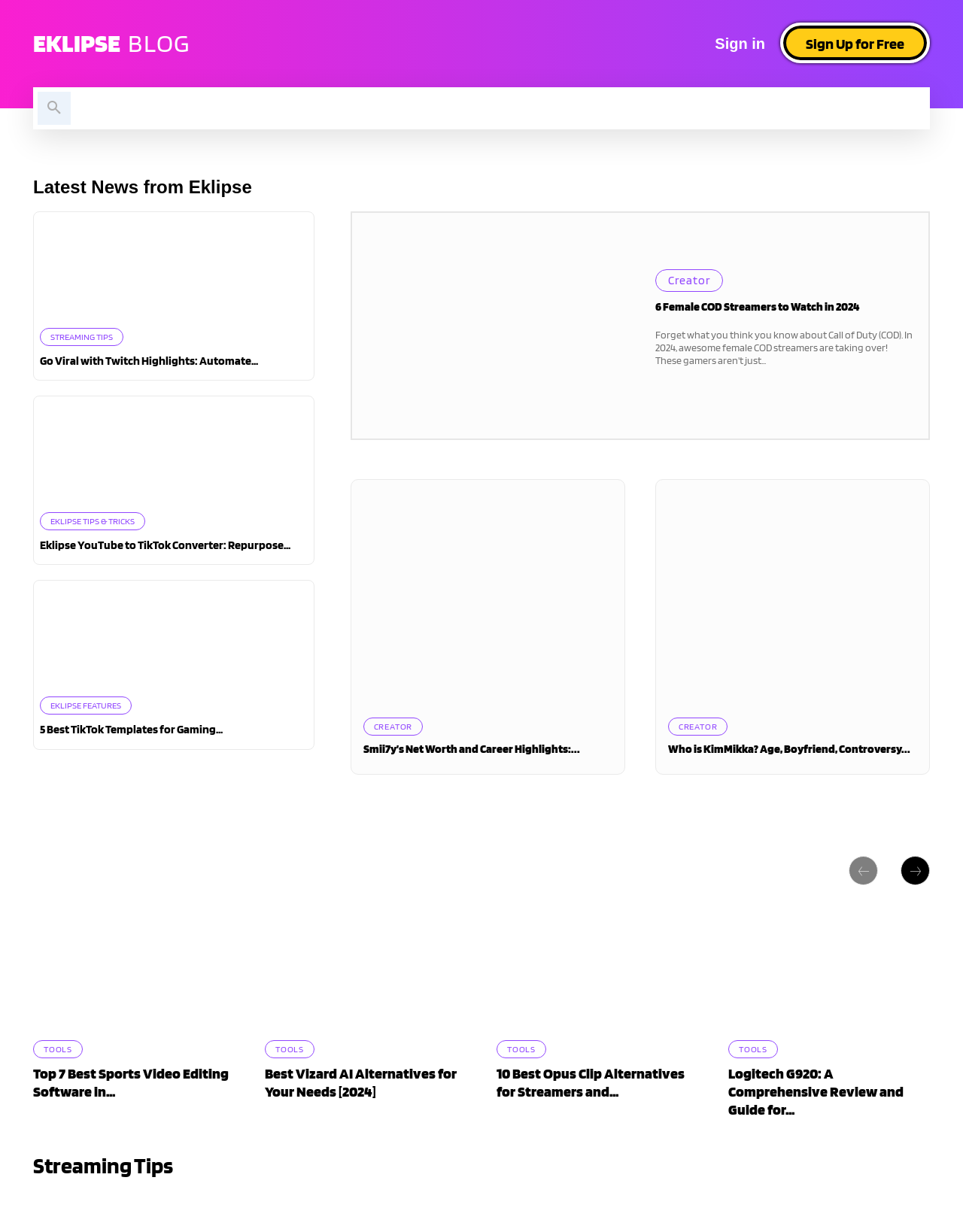Please identify the bounding box coordinates of the clickable area that will fulfill the following instruction: "Sign up for free". The coordinates should be in the format of four float numbers between 0 and 1, i.e., [left, top, right, bottom].

[0.81, 0.018, 0.966, 0.051]